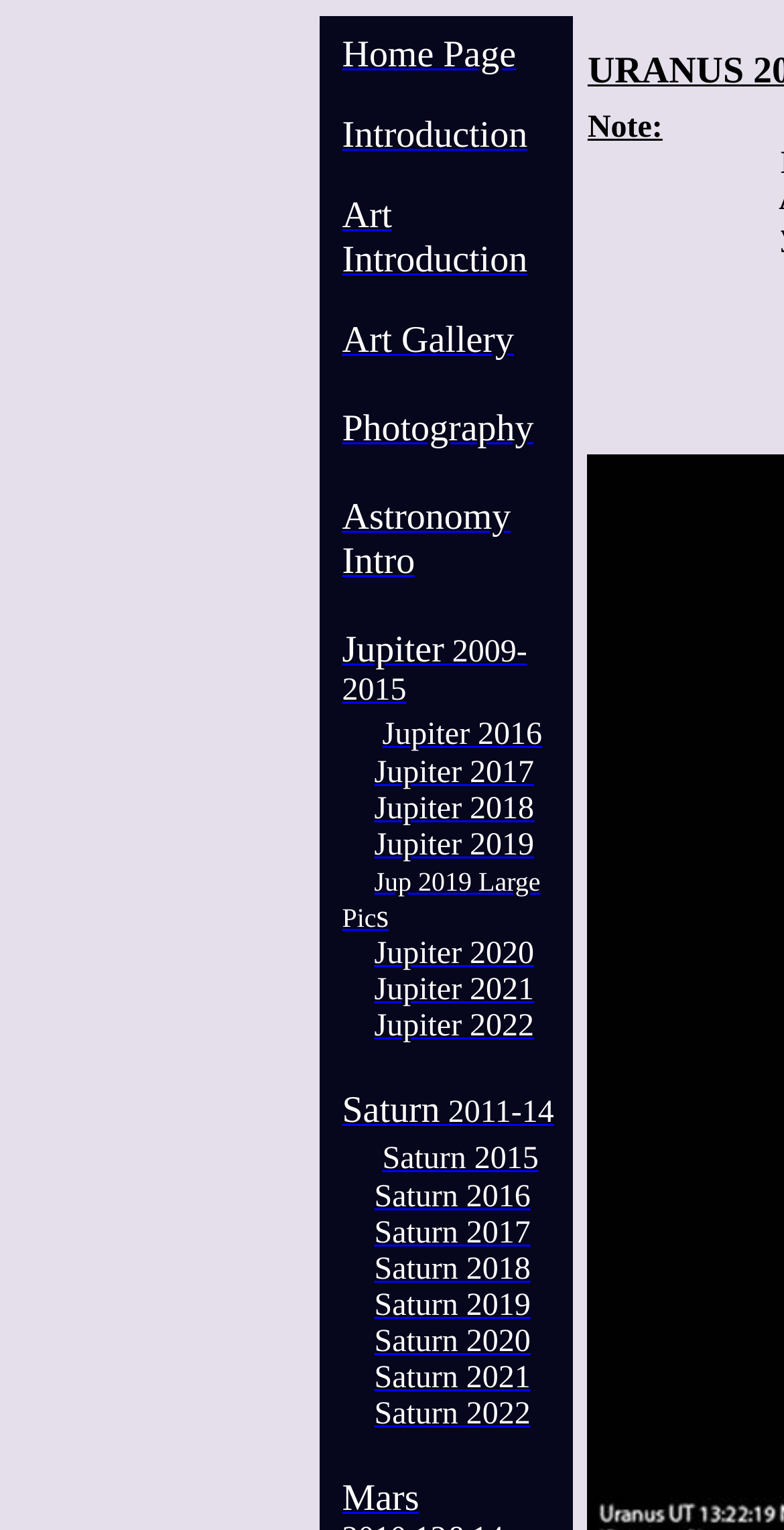Highlight the bounding box coordinates of the element you need to click to perform the following instruction: "browse art gallery."

[0.436, 0.213, 0.655, 0.236]